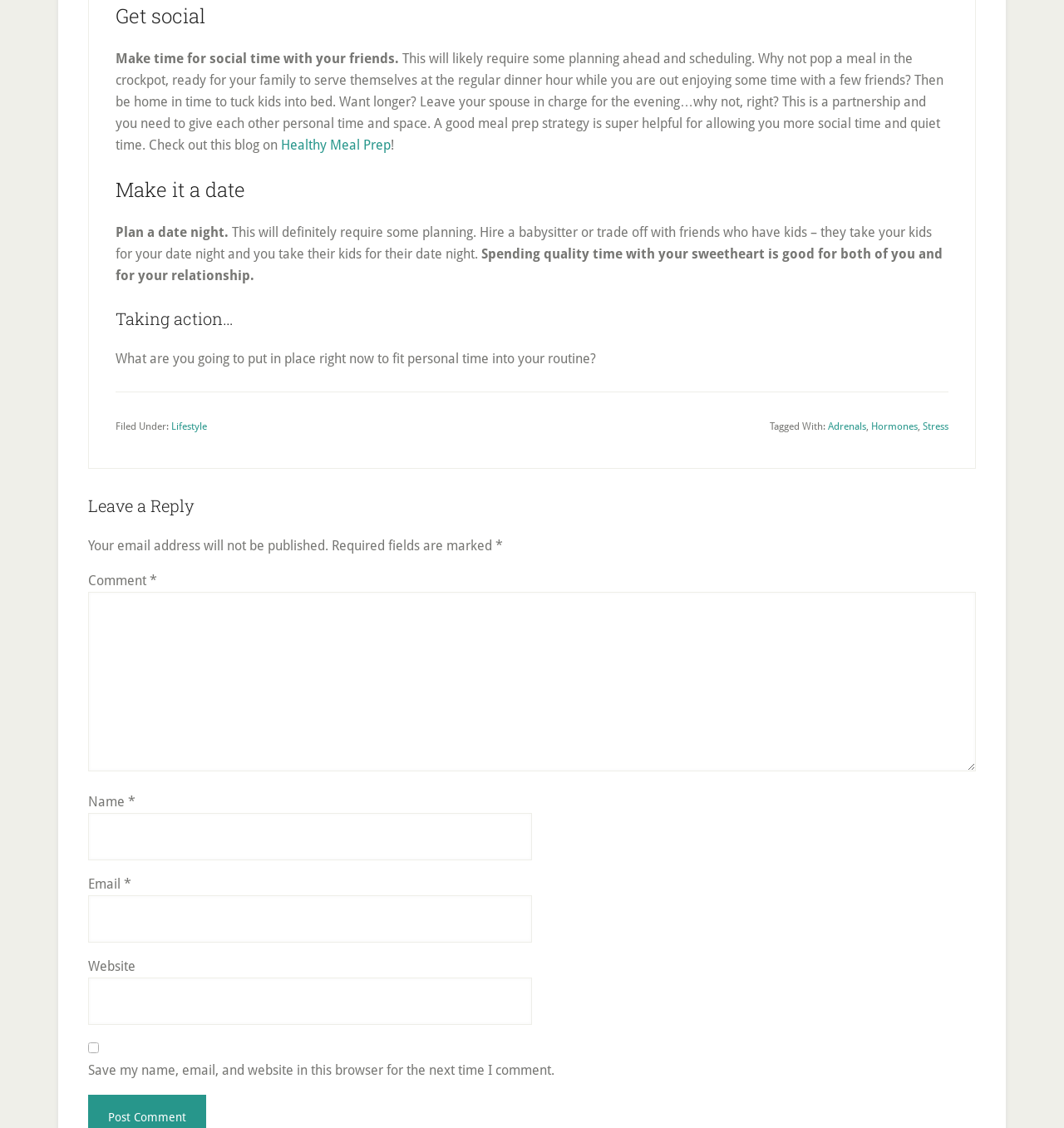What is the first suggested way to make time for social time?
From the image, respond using a single word or phrase.

Meal prep